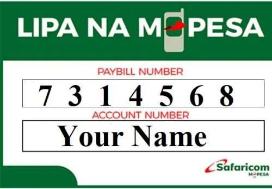Answer the following inquiry with a single word or phrase:
What is the Paybill number?

7314568